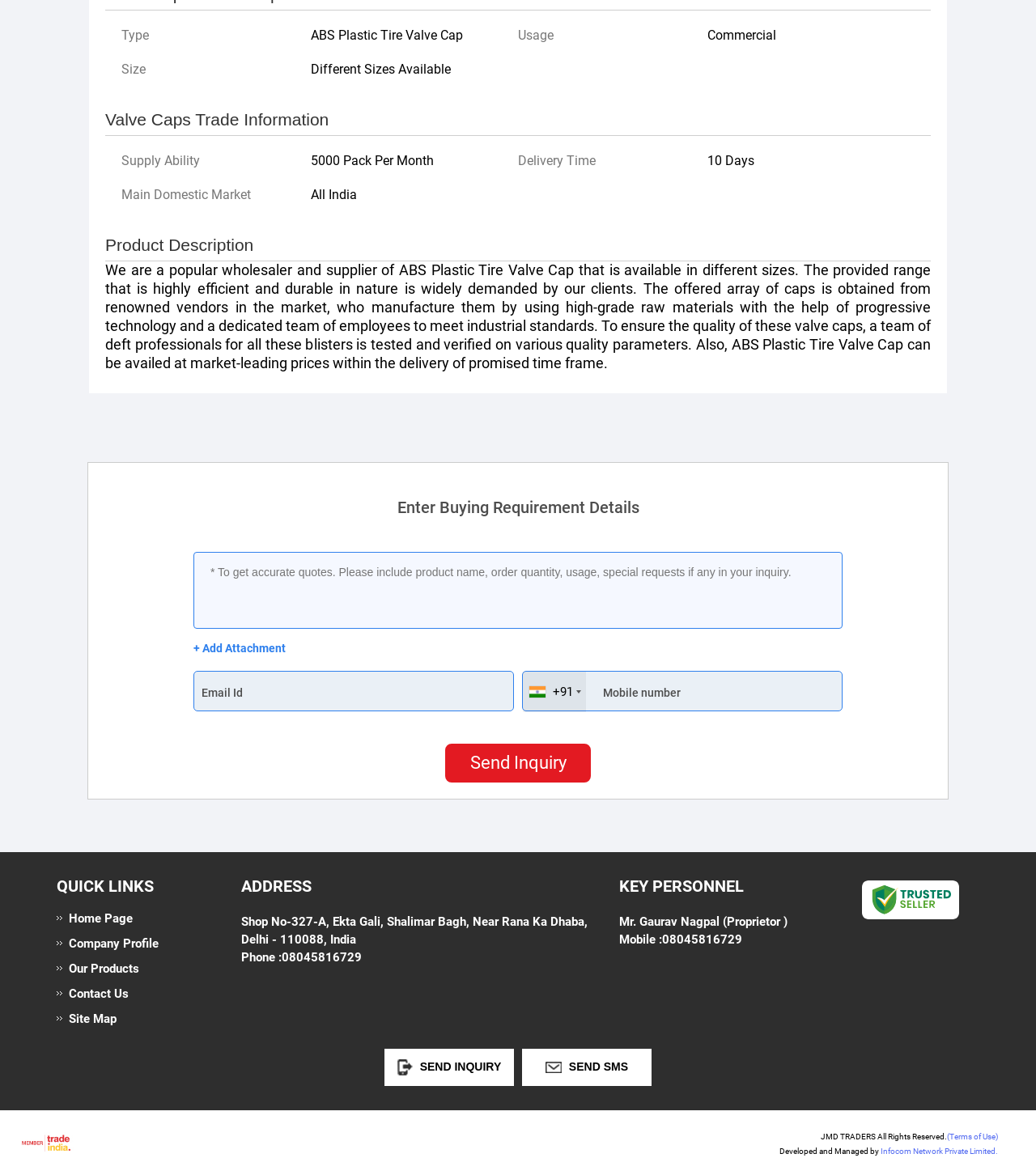What is the name of the company's proprietor?
Please provide a full and detailed response to the question.

The name of the company's proprietor can be found in the 'KEY PERSONNEL' section of the webpage, specifically in the text 'Mr. Gaurav Nagpal Proprietor'.